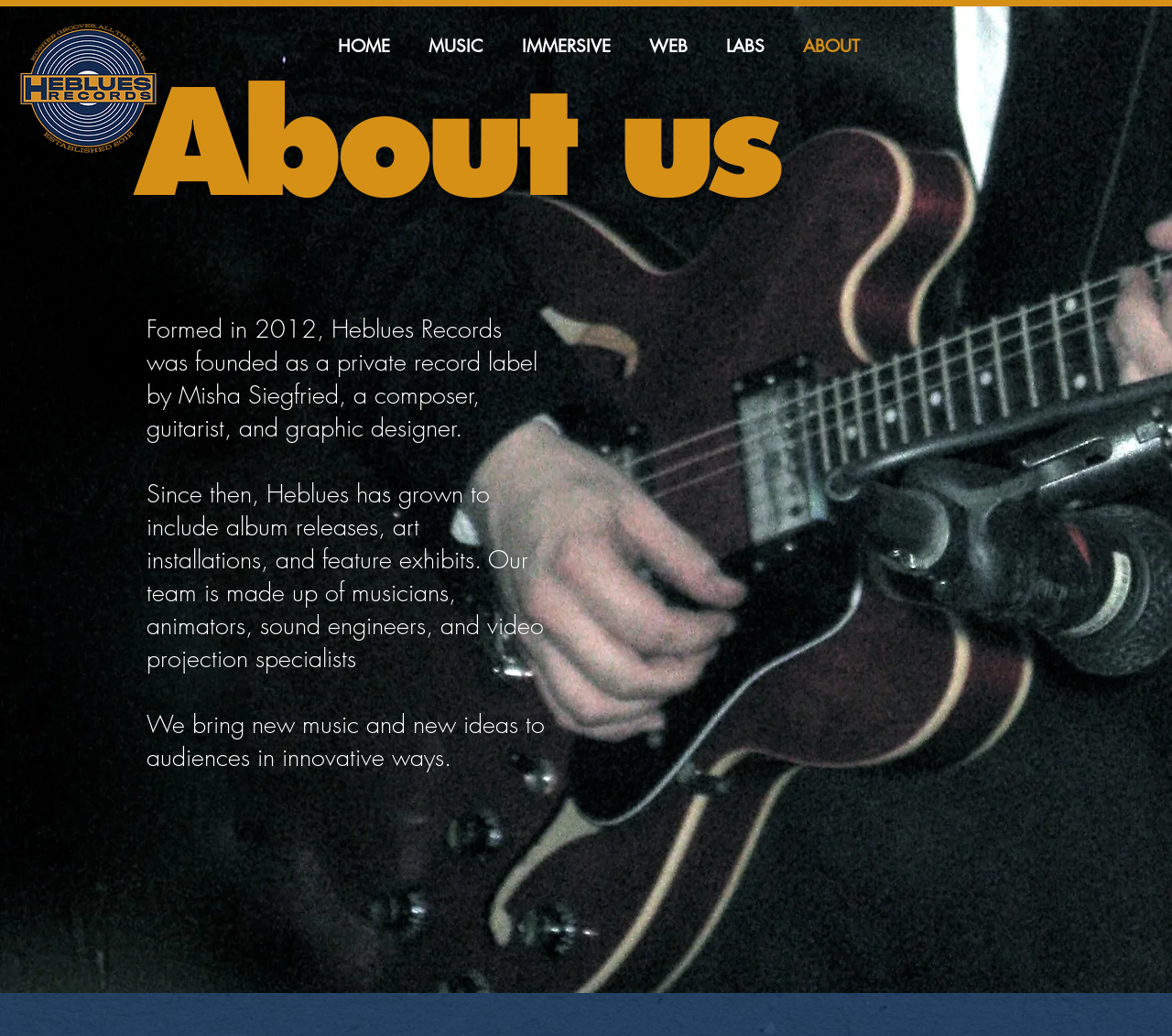Answer the question below using just one word or a short phrase: 
What is the purpose of Heblues Records?

bring new music and new ideas